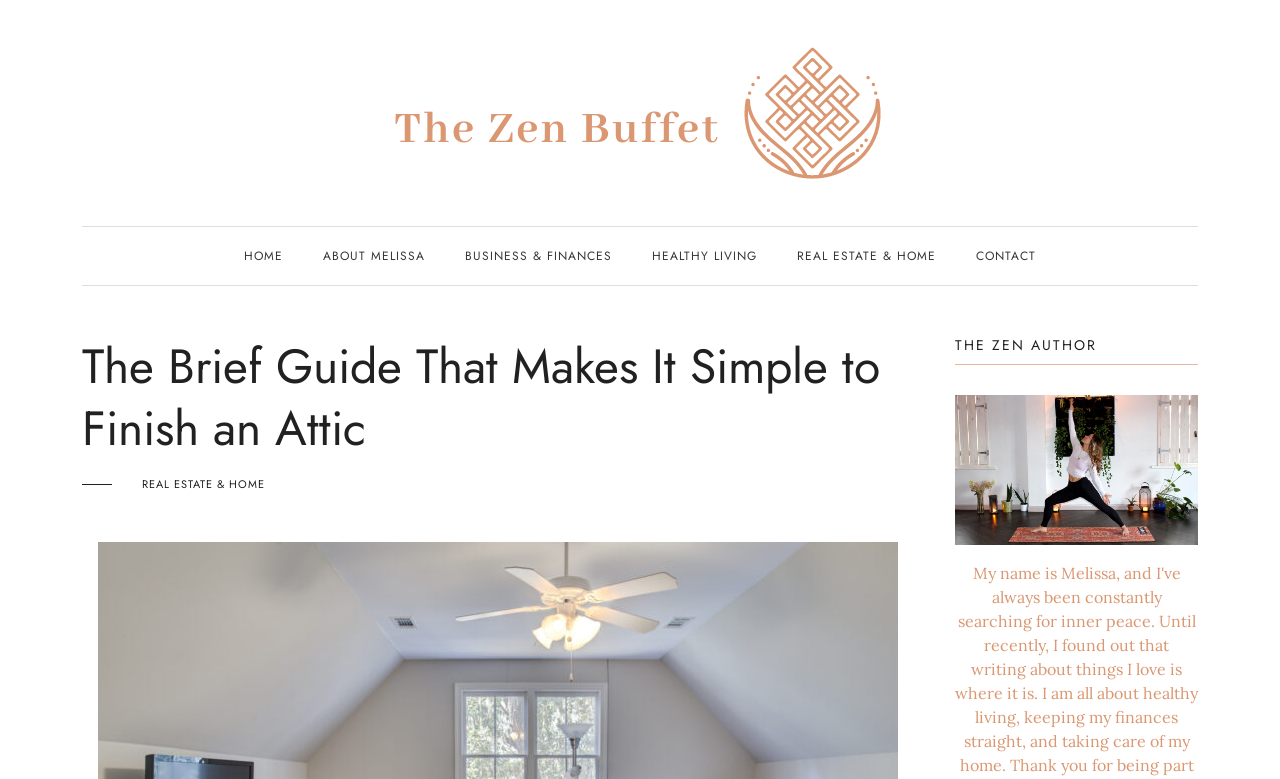What is the name of the website?
Look at the image and provide a short answer using one word or a phrase.

The Zen Buffet